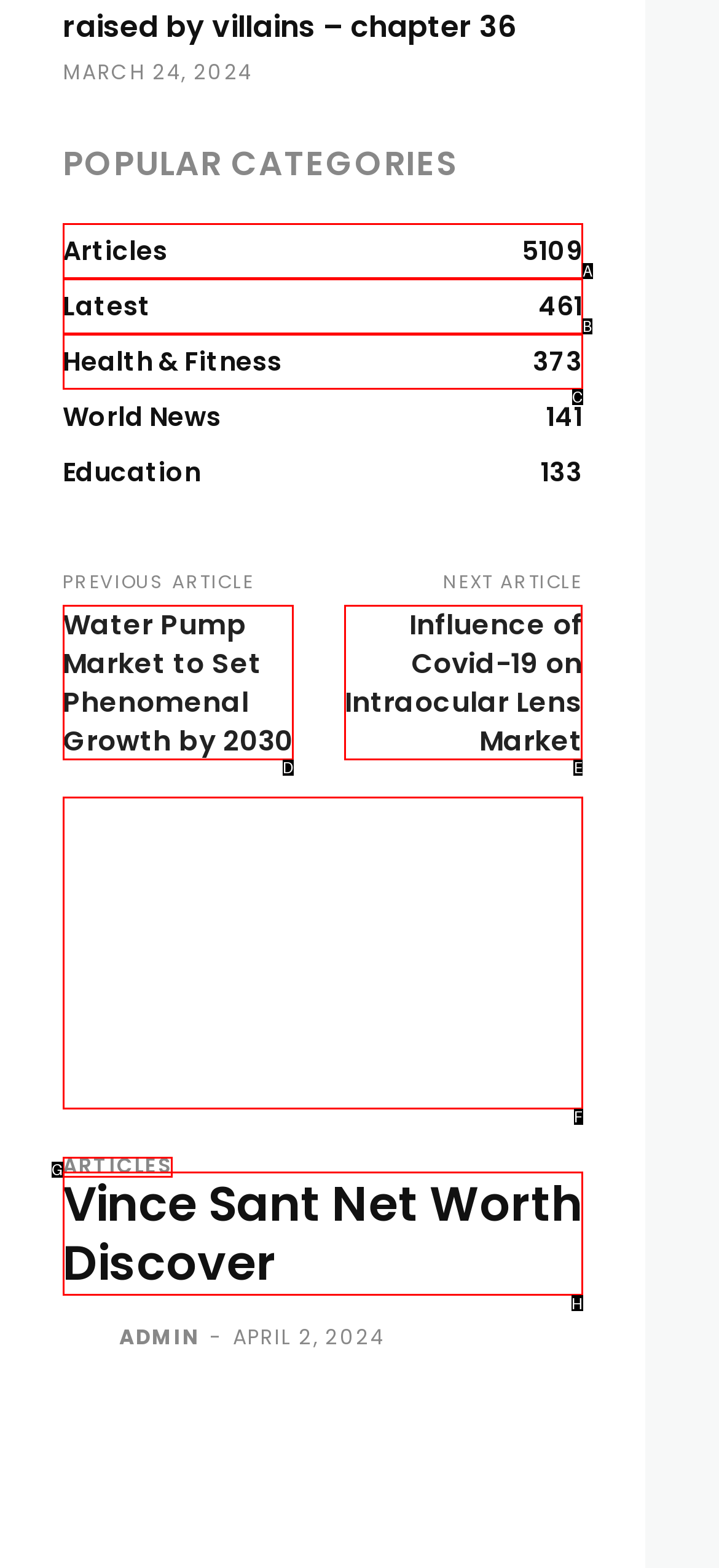Given the description: Health & Fitness373, select the HTML element that matches it best. Reply with the letter of the chosen option directly.

C